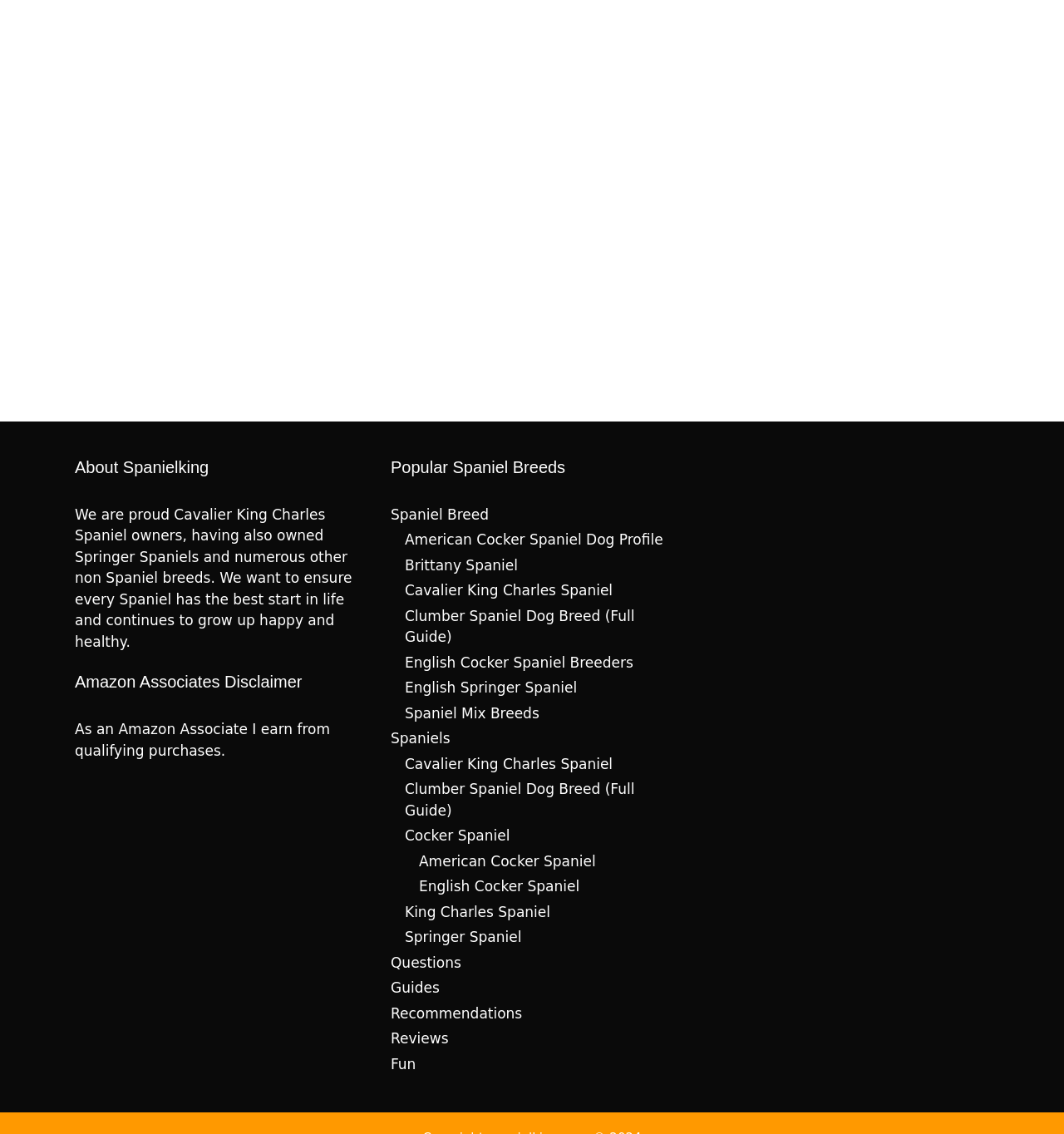Provide the bounding box coordinates for the area that should be clicked to complete the instruction: "Check 'Reviews'".

[0.367, 0.909, 0.421, 0.923]